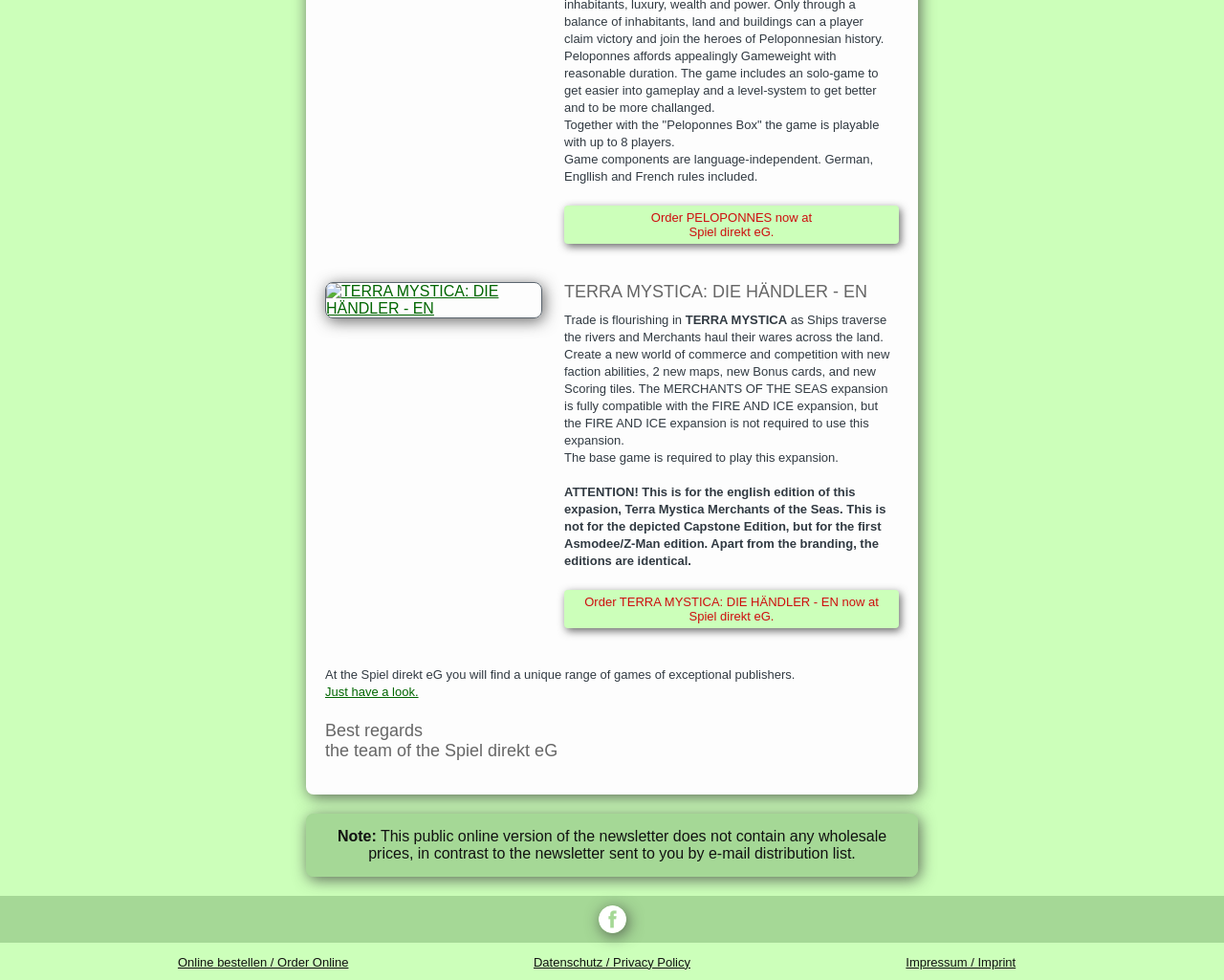Specify the bounding box coordinates of the area that needs to be clicked to achieve the following instruction: "Order TERRA MYSTICA: DIE HÄNDLER - EN now at Spiel direkt eG.".

[0.465, 0.607, 0.73, 0.636]